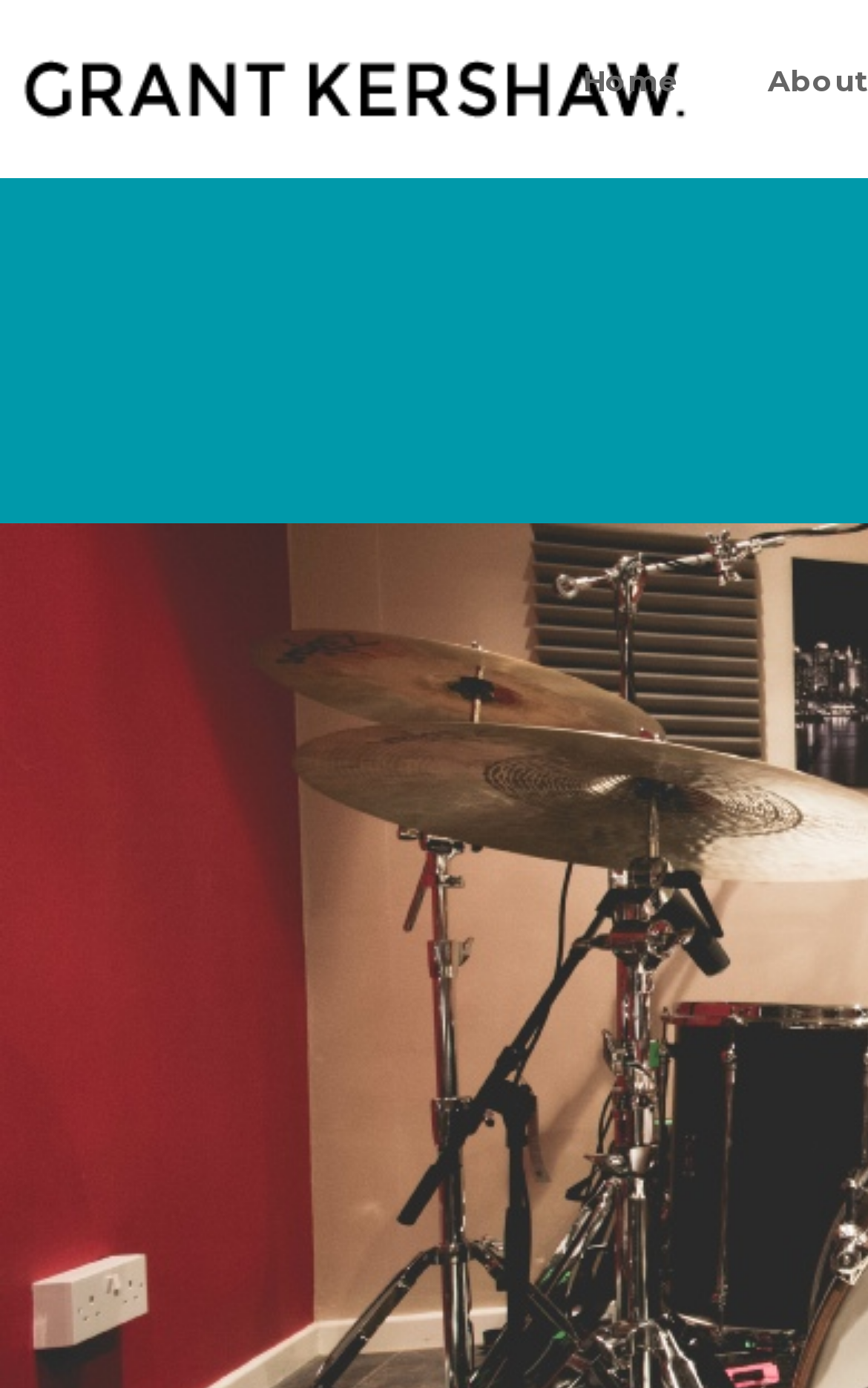Determine the bounding box for the UI element that matches this description: "title="Grant Kershaw Session Drummer"".

[0.026, 0.077, 0.795, 0.104]